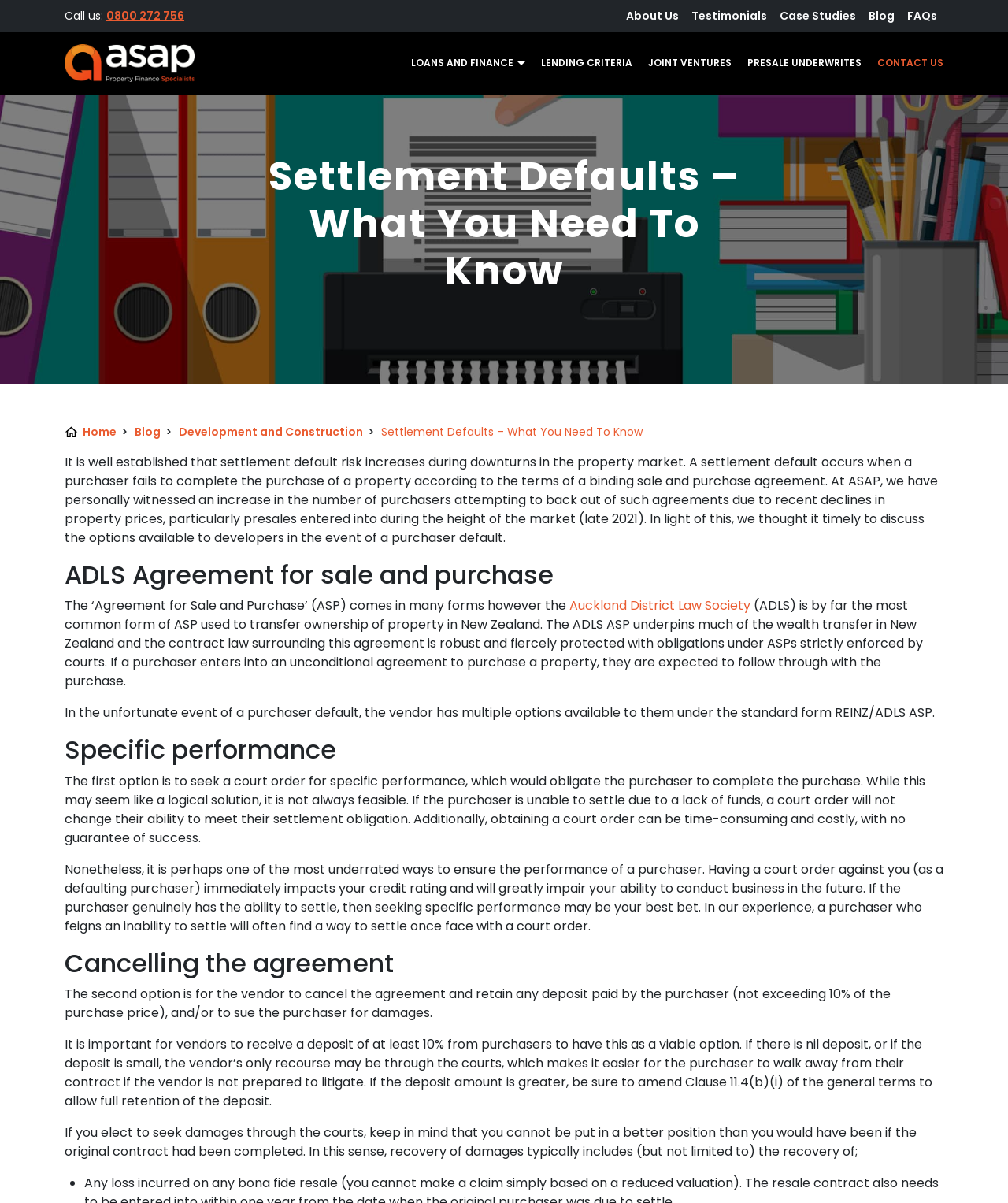Explain the webpage in detail, including its primary components.

This webpage is about settlement defaults in the context of sale and purchase agreements, specifically exploring options available to vendors in the event of a default. 

At the top of the page, there is a navigation menu with links to various sections of the website, including "About Us", "Testimonials", "Case Studies", "Blog", and "FAQs". Below this menu, there is a call-to-action button "Call us:" and a logo with an image. 

The main content of the page is divided into sections, each with a heading. The first section, "Settlement Defaults – What You Need To Know", provides an introduction to the topic, explaining that settlement default risk increases during downturns in the property market and that the number of purchasers attempting to back out of agreements has increased due to recent declines in property prices.

The next section discusses the "ADLS Agreement for sale and purchase", which is the most common form of agreement used to transfer ownership of property in New Zealand. This section explains that if a purchaser enters into an unconditional agreement to purchase a property, they are expected to follow through with the purchase.

The following sections explore the options available to vendors in the event of a purchaser default. The first option is to seek a court order for specific performance, which would obligate the purchaser to complete the purchase. The second option is for the vendor to cancel the agreement and retain any deposit paid by the purchaser, and/or to sue the purchaser for damages.

Throughout the page, there are several links to other relevant topics, such as "Home", "Blog", "Development and Construction", and "Auckland District Law Society". The page also includes a list marker "•" at the bottom, indicating the start of a list of items that can be recovered through damages in court.